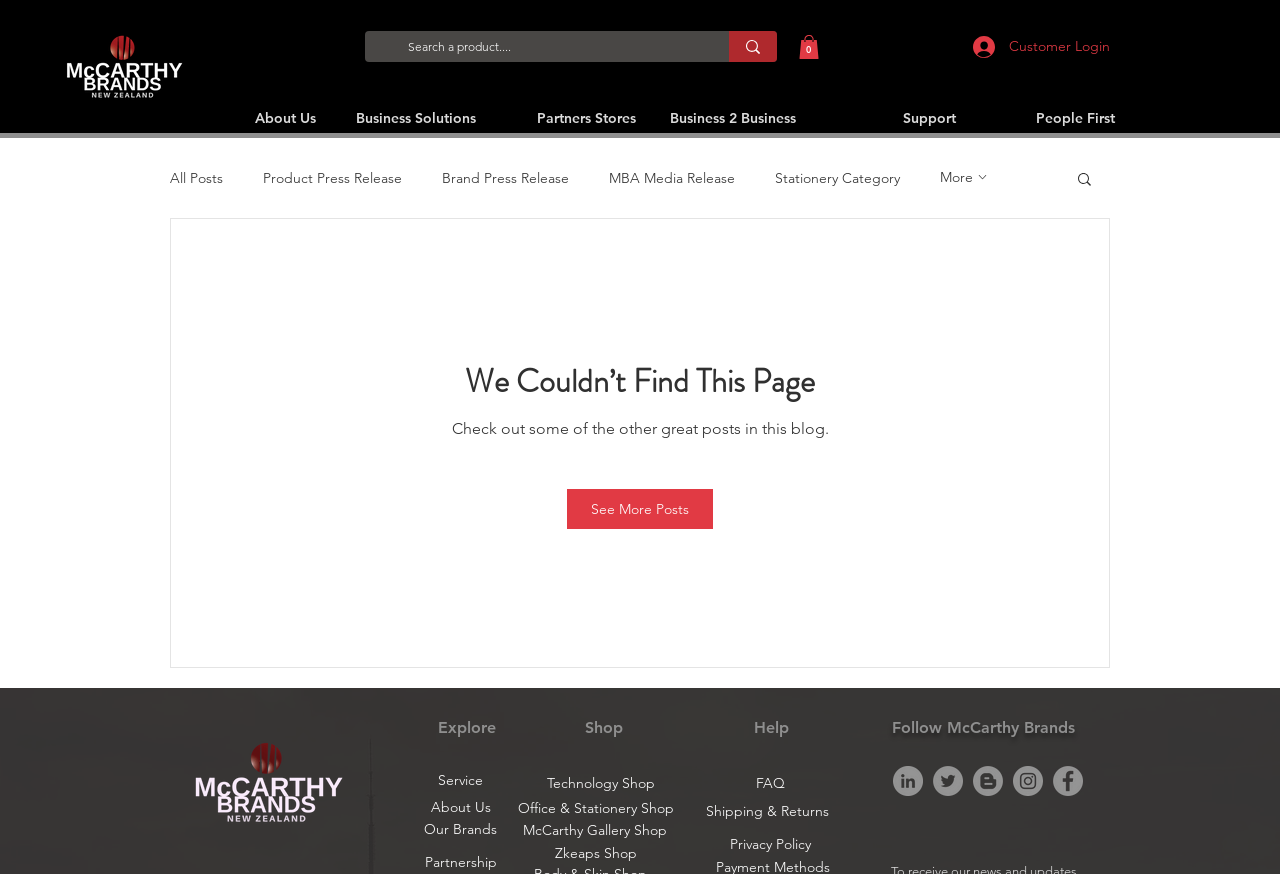Answer the question using only a single word or phrase: 
What is the purpose of the 'Customer Login' button?

To log in to customer account